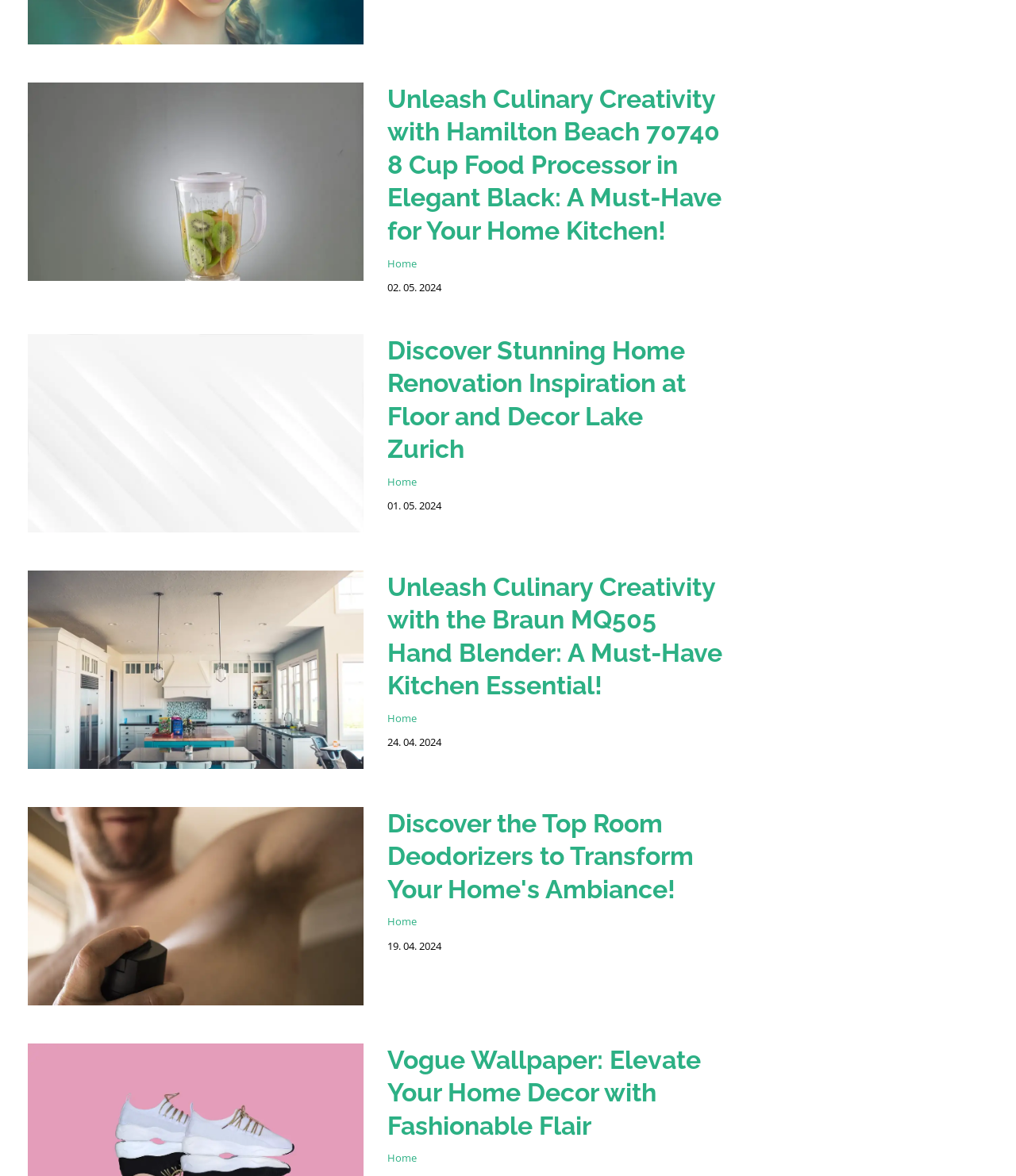Please specify the bounding box coordinates of the region to click in order to perform the following instruction: "Discover the best room deodorizers".

[0.027, 0.771, 0.357, 0.787]